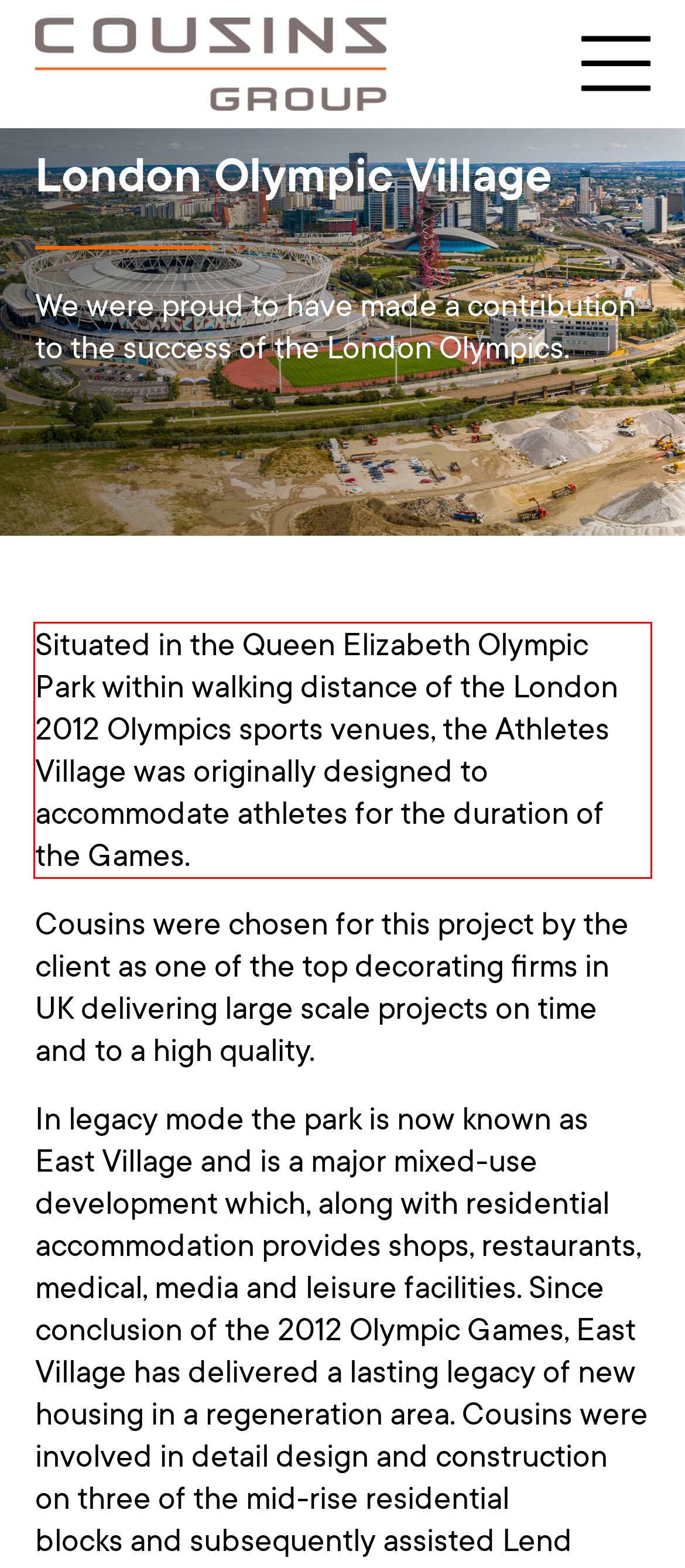Observe the screenshot of the webpage, locate the red bounding box, and extract the text content within it.

Situated in the Queen Elizabeth Olympic Park within walking distance of the London 2012 Olympics sports venues, the Athletes Village was originally designed to accommodate athletes for the duration of the Games.